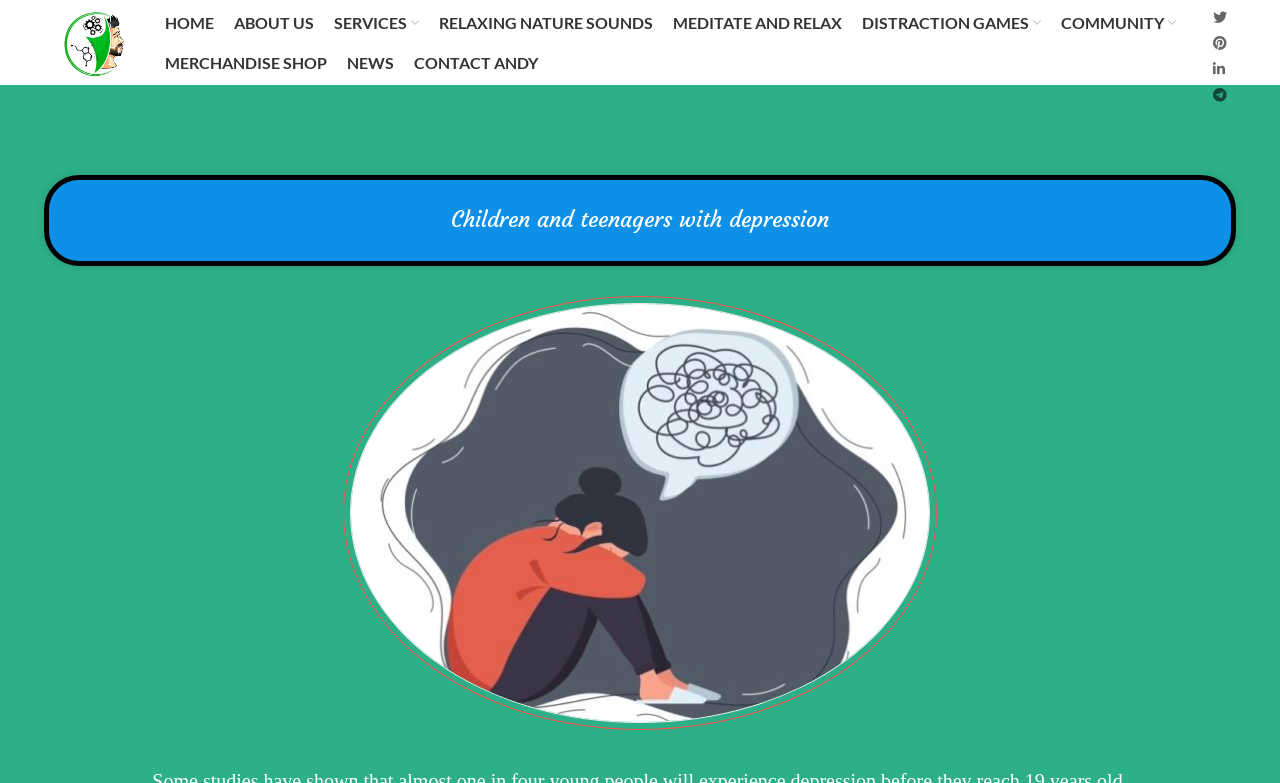Determine the bounding box coordinates of the region I should click to achieve the following instruction: "explore relaxing nature sounds". Ensure the bounding box coordinates are four float numbers between 0 and 1, i.e., [left, top, right, bottom].

[0.335, 0.003, 0.518, 0.054]